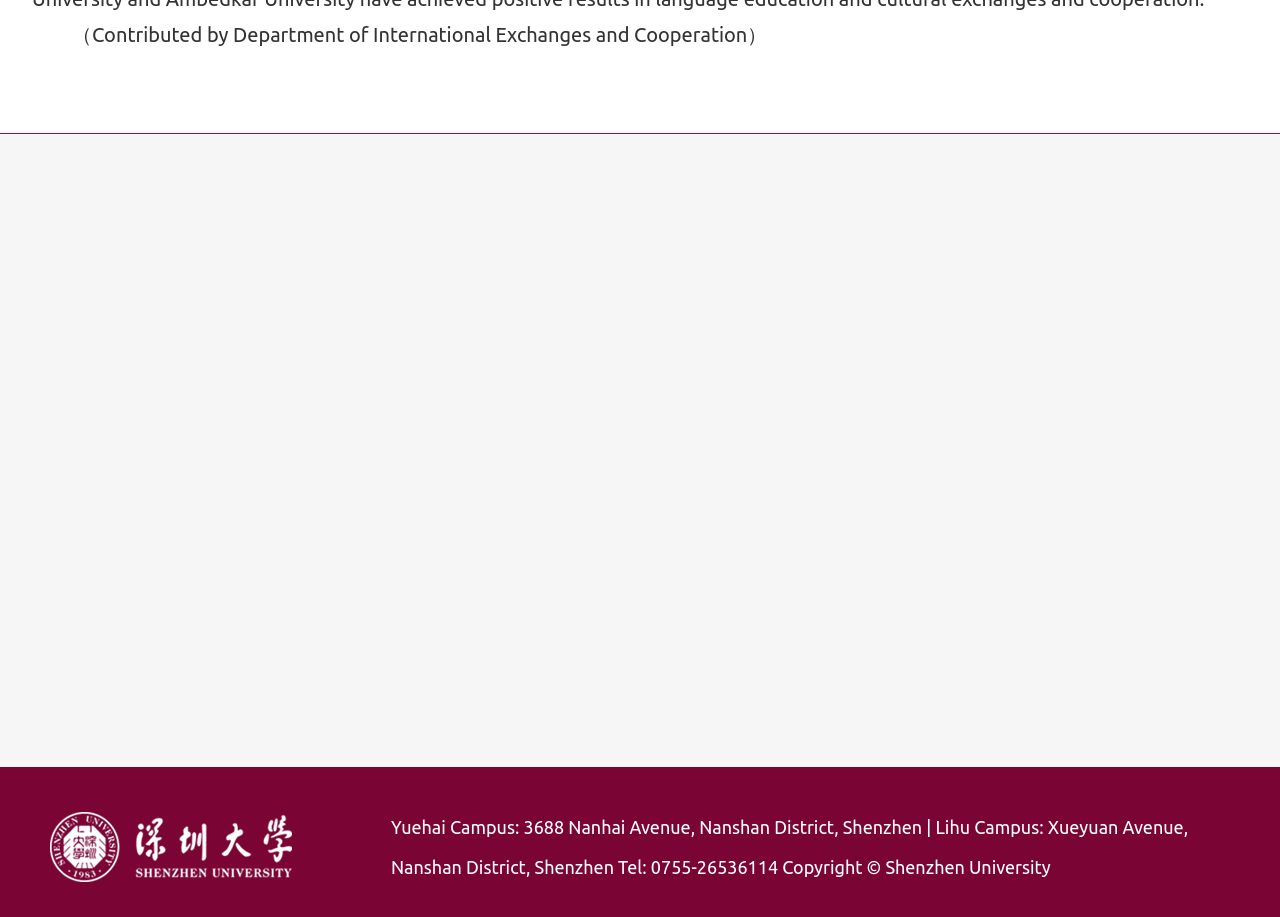Provide a one-word or short-phrase response to the question:
What are the social media platforms available?

WeChat, Weibo, Instagram, Facebook, X